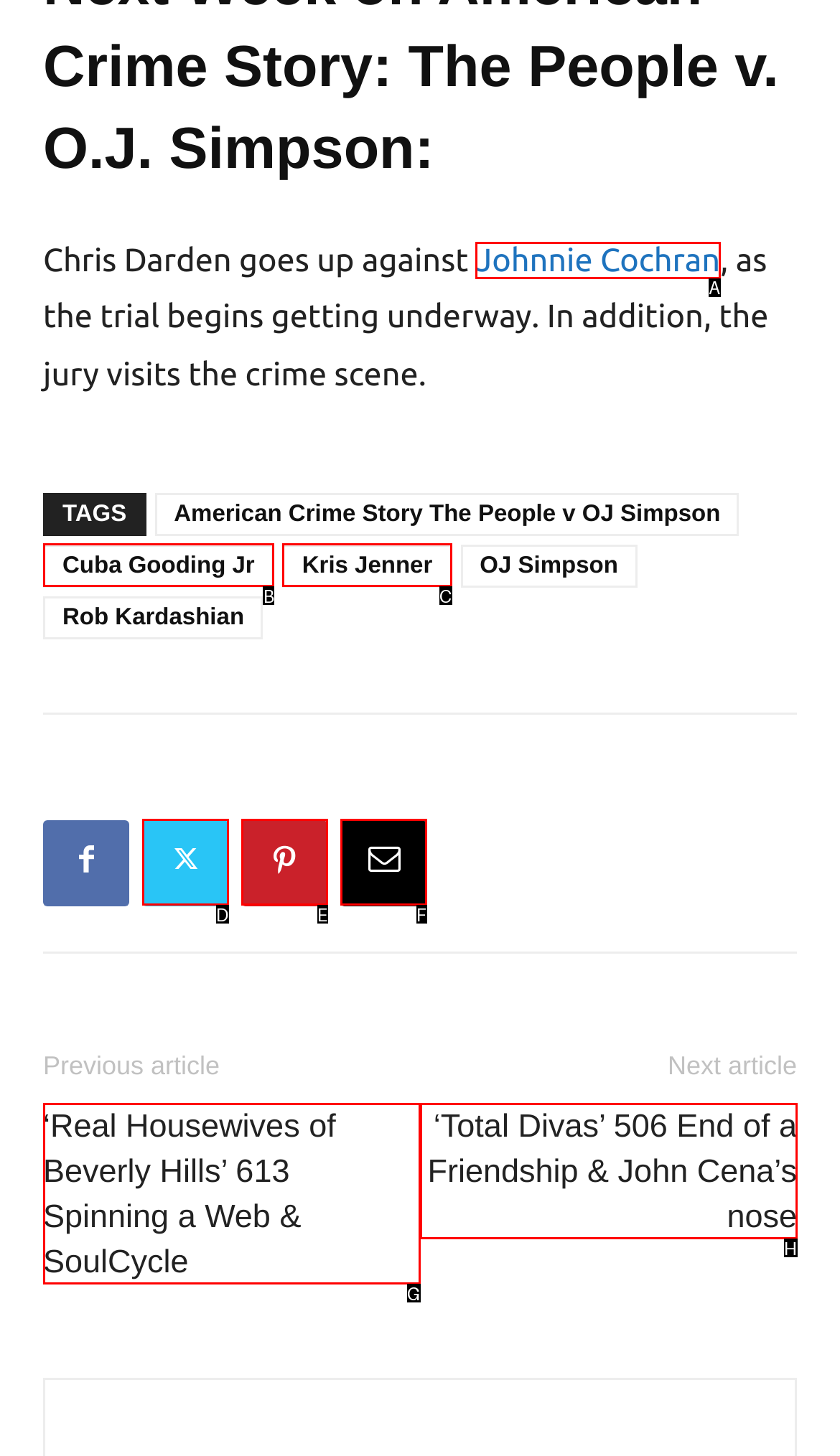Look at the description: Cuba Gooding Jr
Determine the letter of the matching UI element from the given choices.

B